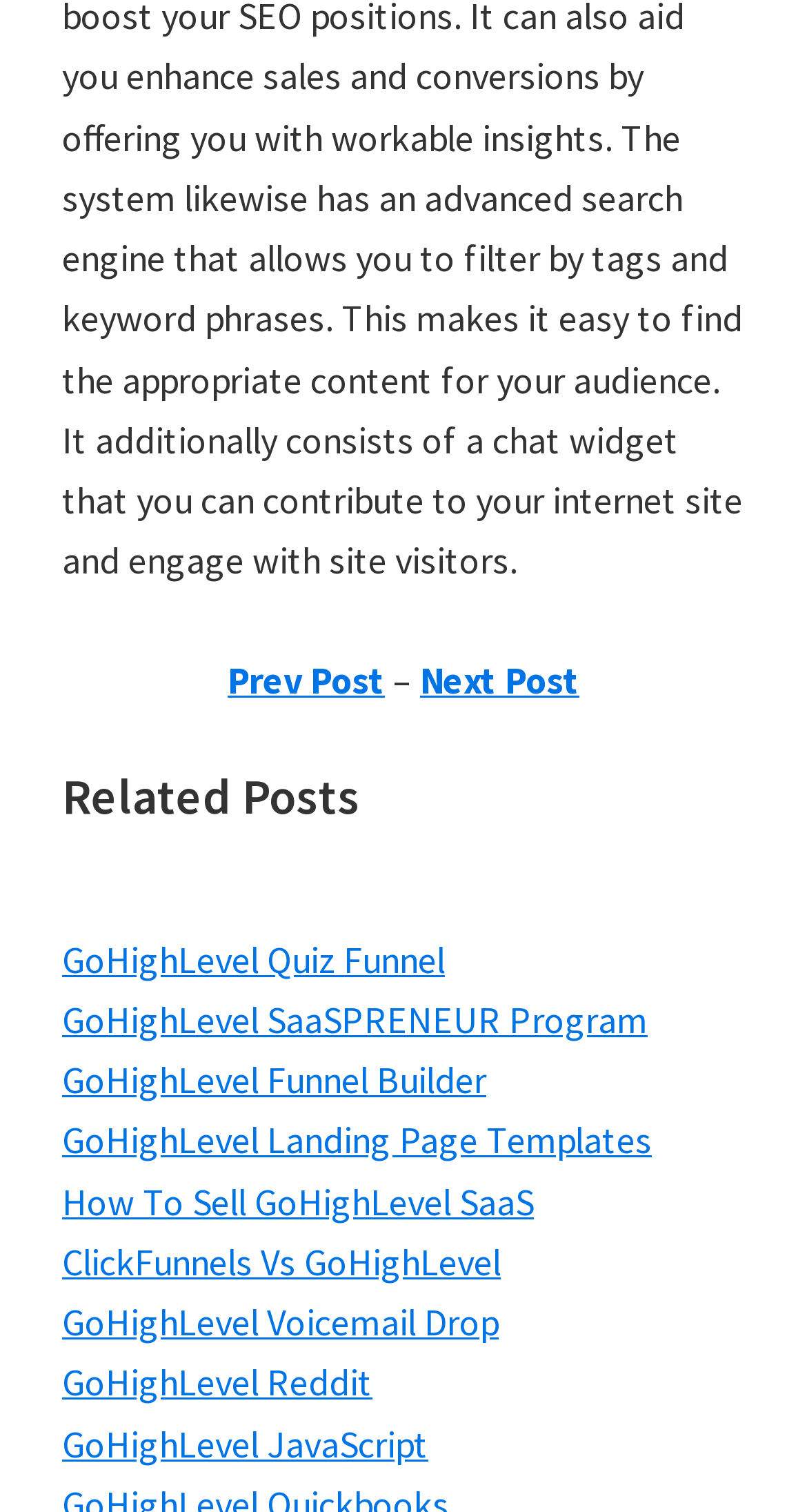Locate the bounding box coordinates of the region to be clicked to comply with the following instruction: "view related posts". The coordinates must be four float numbers between 0 and 1, in the form [left, top, right, bottom].

[0.077, 0.508, 0.923, 0.587]